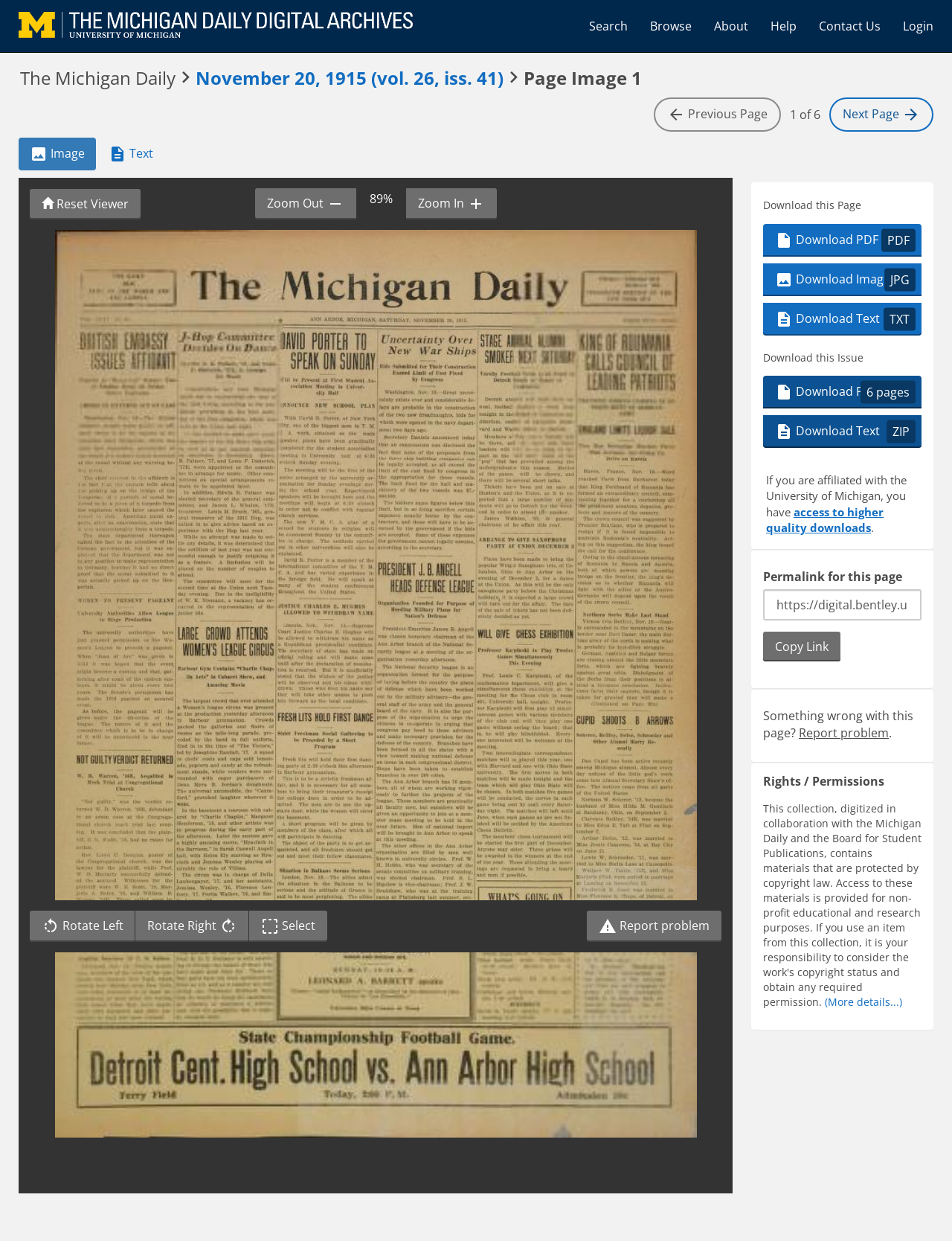Please identify the bounding box coordinates of the area that needs to be clicked to fulfill the following instruction: "Download this page as PDF."

[0.802, 0.18, 0.968, 0.207]